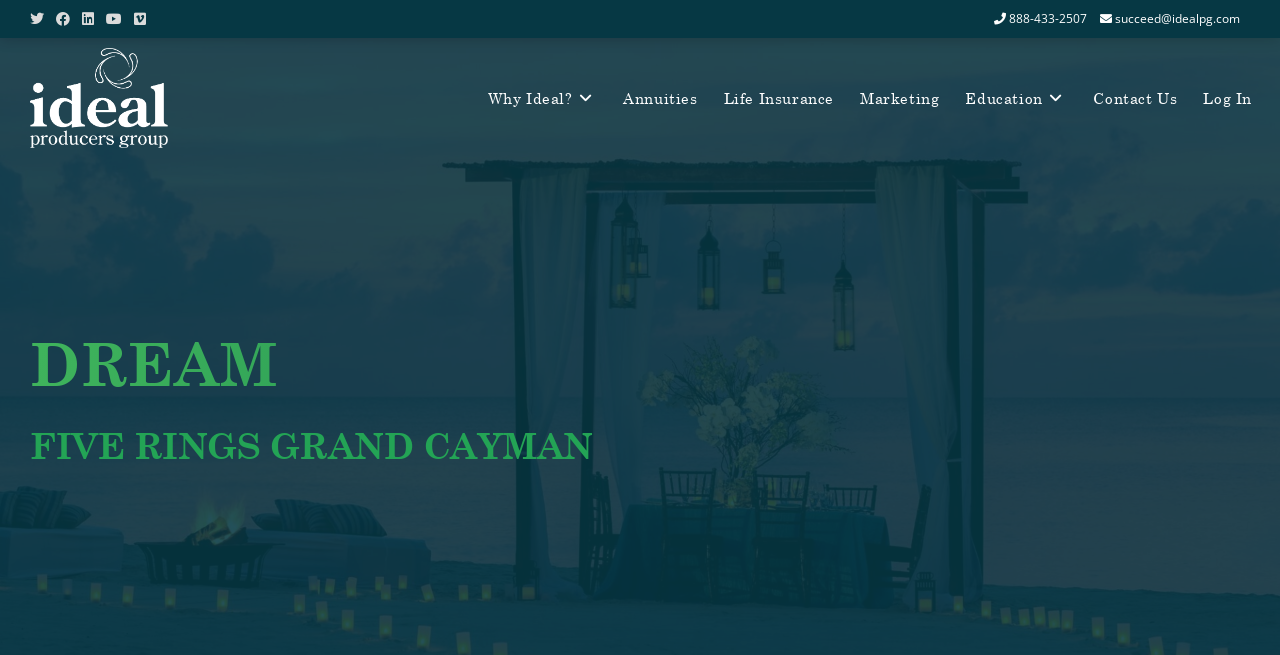Determine the bounding box coordinates of the target area to click to execute the following instruction: "Send an email."

[0.859, 0.015, 0.977, 0.041]